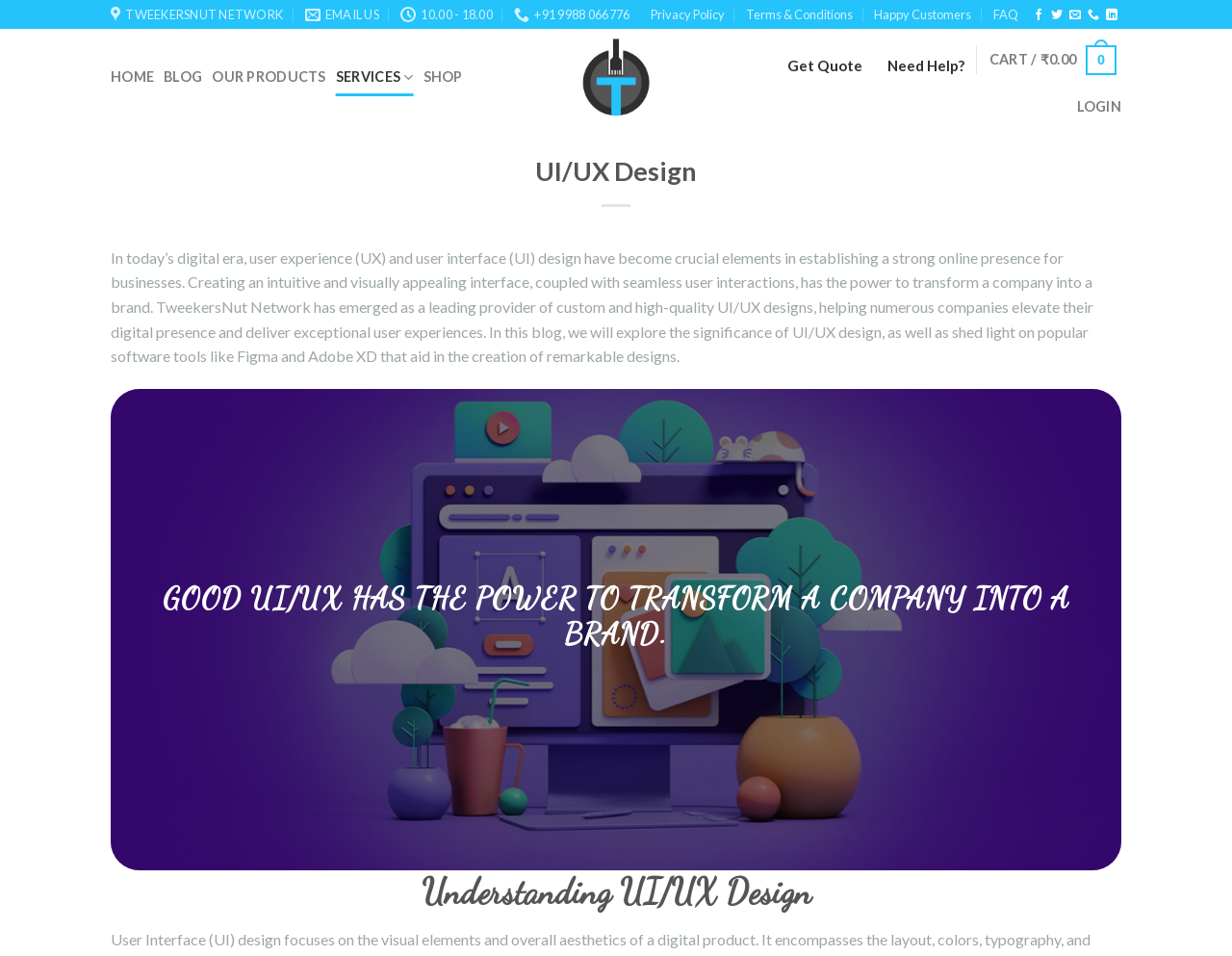What is the purpose of UI/UX design?
Based on the visual content, answer with a single word or a brief phrase.

To establish a strong online presence